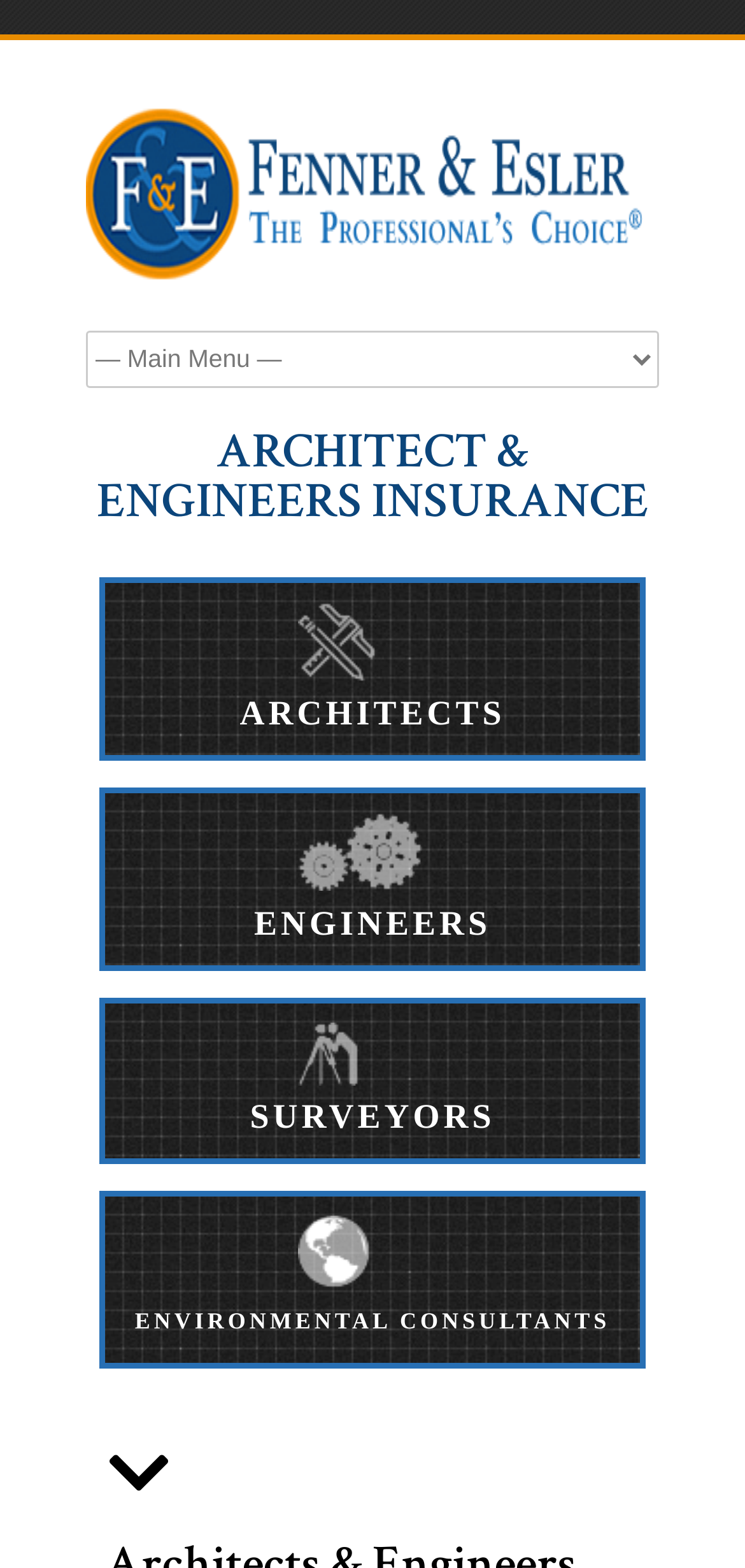Determine the bounding box coordinates for the UI element with the following description: "ARCHITECT & ENGINEERS INSURANCE". The coordinates should be four float numbers between 0 and 1, represented as [left, top, right, bottom].

[0.129, 0.266, 0.871, 0.339]